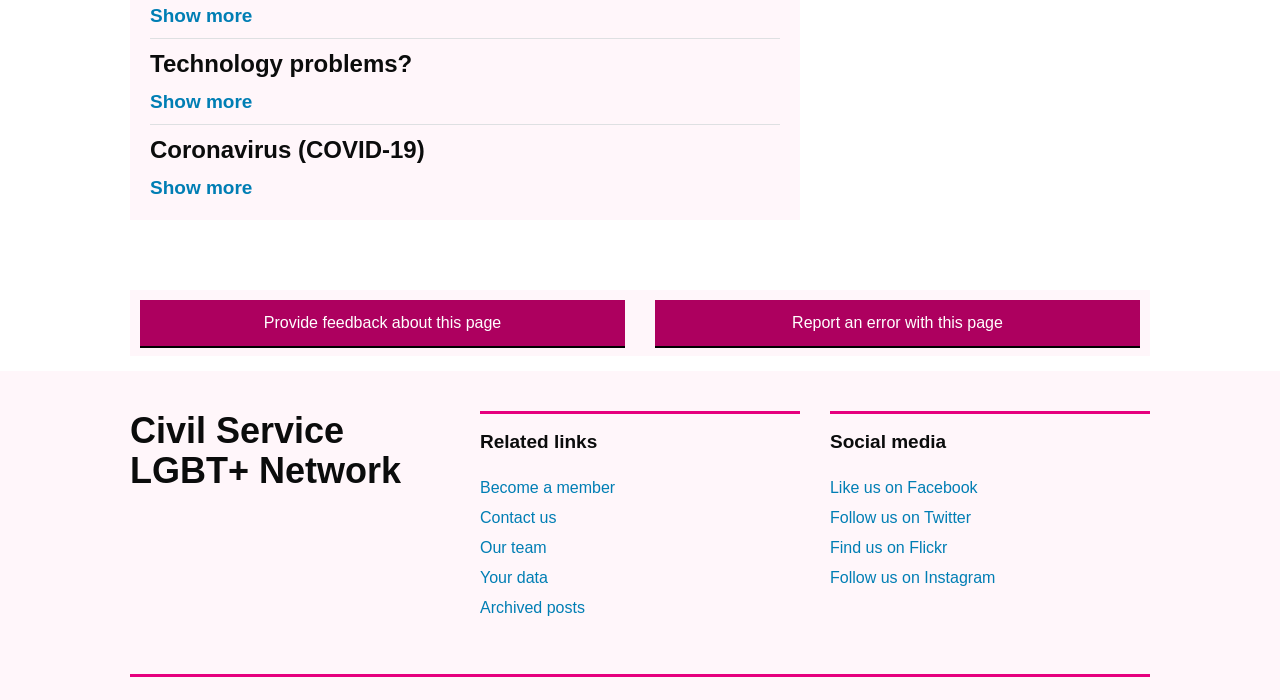Using the element description: "Like us on Facebook", determine the bounding box coordinates for the specified UI element. The coordinates should be four float numbers between 0 and 1, [left, top, right, bottom].

[0.648, 0.684, 0.764, 0.709]